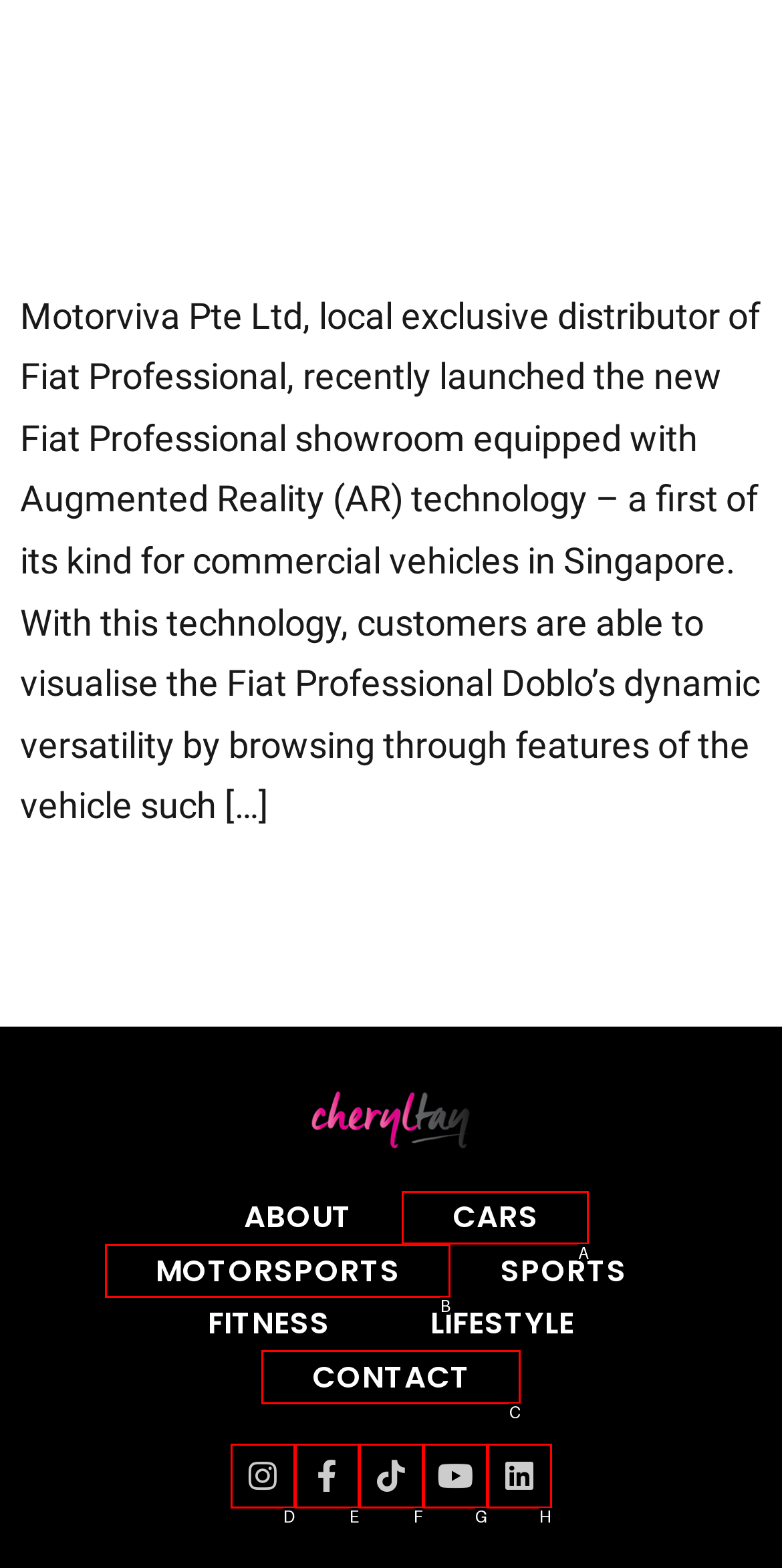Tell me which one HTML element best matches the description: Tiktok
Answer with the option's letter from the given choices directly.

F